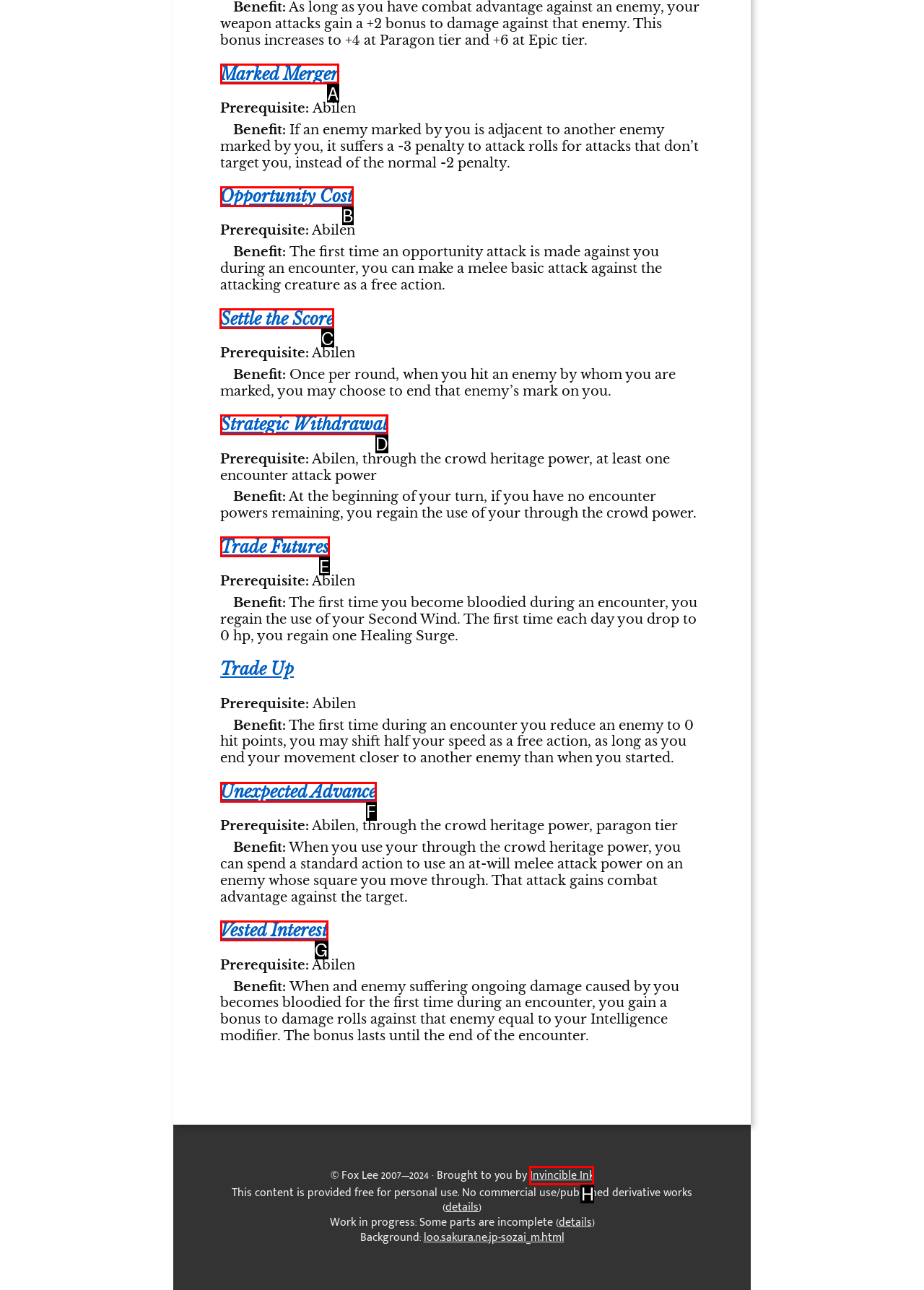Which option should be clicked to execute the task: Click 'Settle the Score'?
Reply with the letter of the chosen option.

C